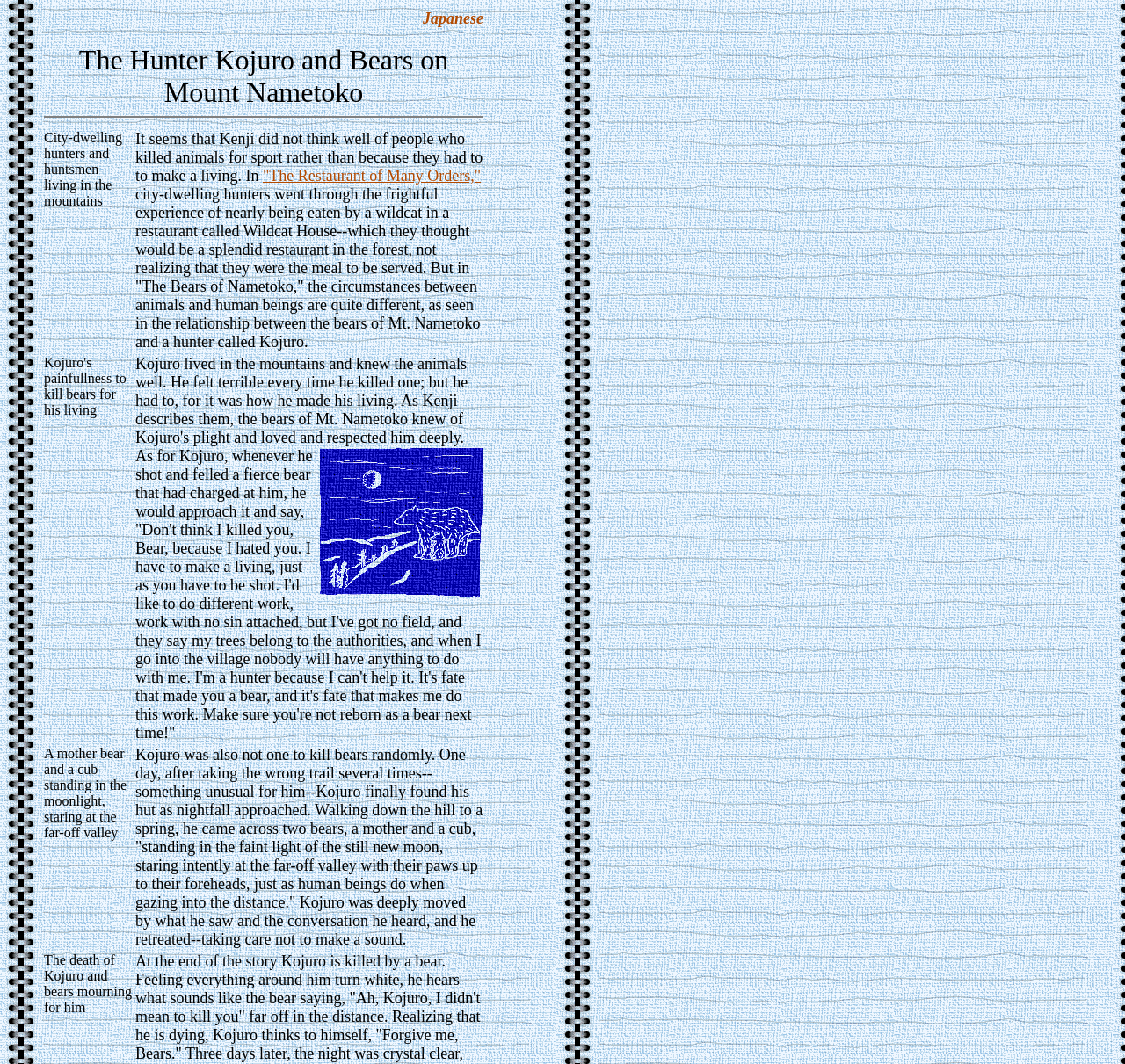What is the topic of the story?
Using the image as a reference, answer the question with a short word or phrase.

The Hunter Kojuro and Bears